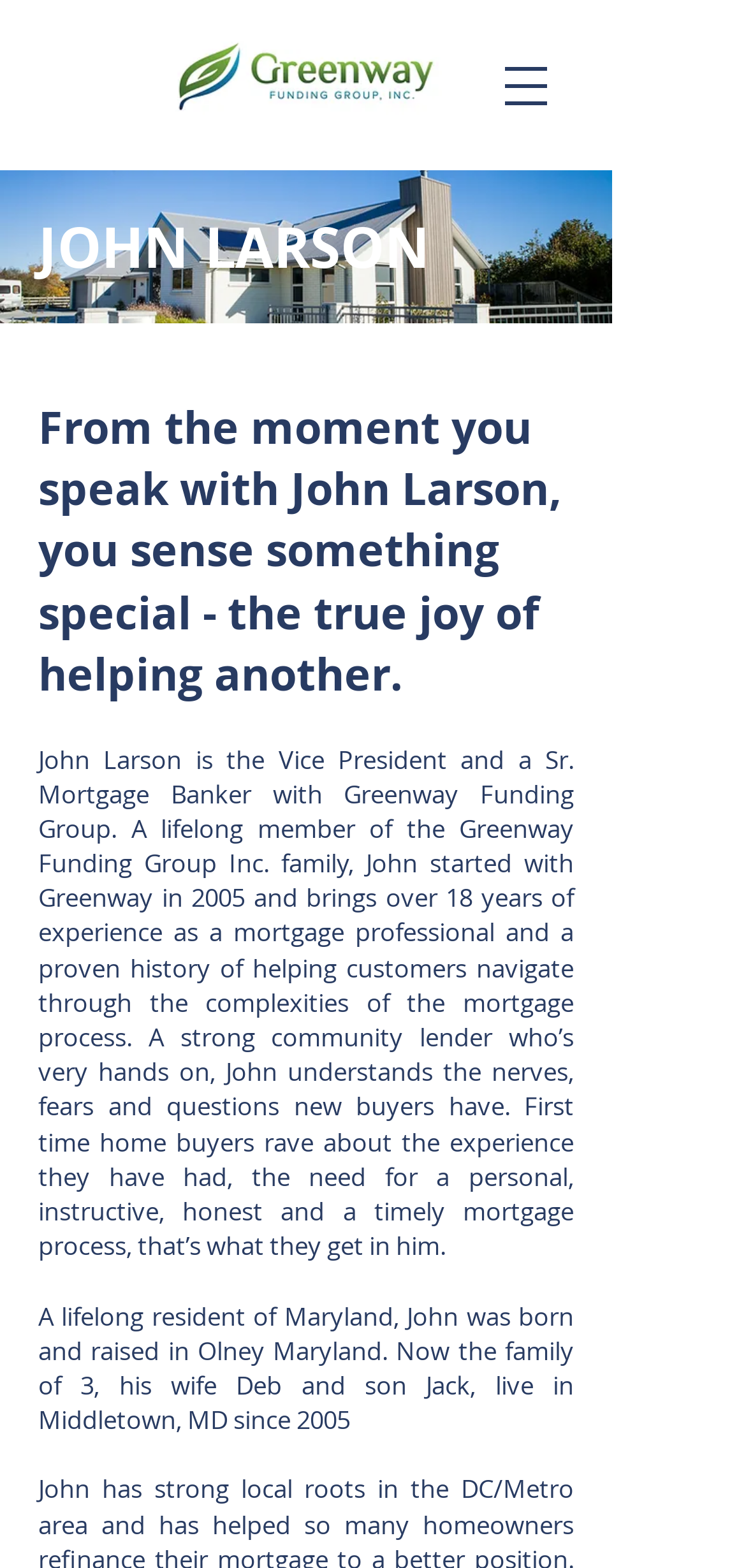What is the name of John Larson's wife?
Provide a detailed and extensive answer to the question.

The webpage mentions that John Larson's family consists of his wife Deb and son Jack, as stated in the text 'Now the family of 3, his wife Deb and son Jack, live in Middletown, MD since 2005'.